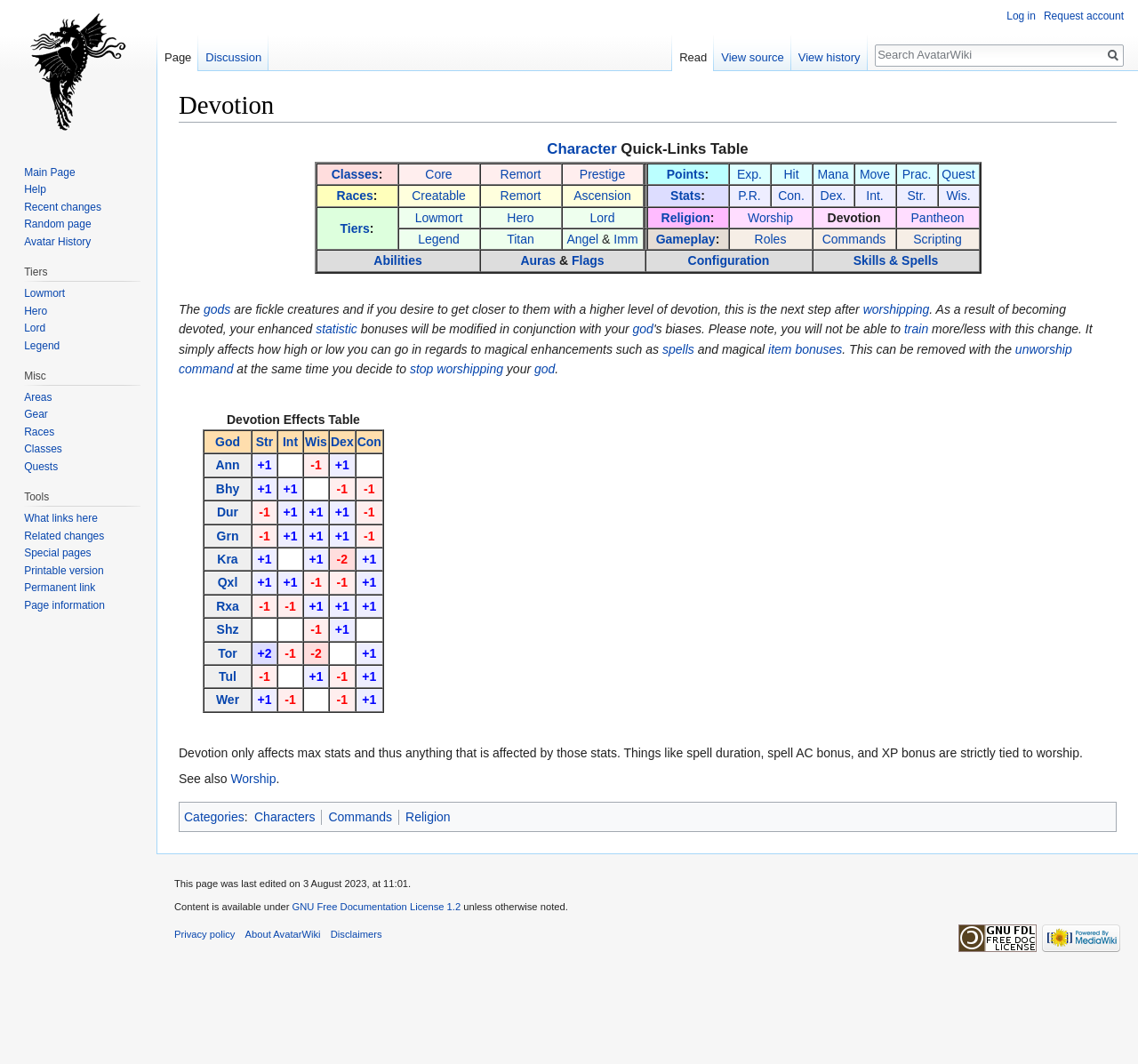Identify the bounding box coordinates of the specific part of the webpage to click to complete this instruction: "Explore Remort".

[0.439, 0.157, 0.475, 0.17]